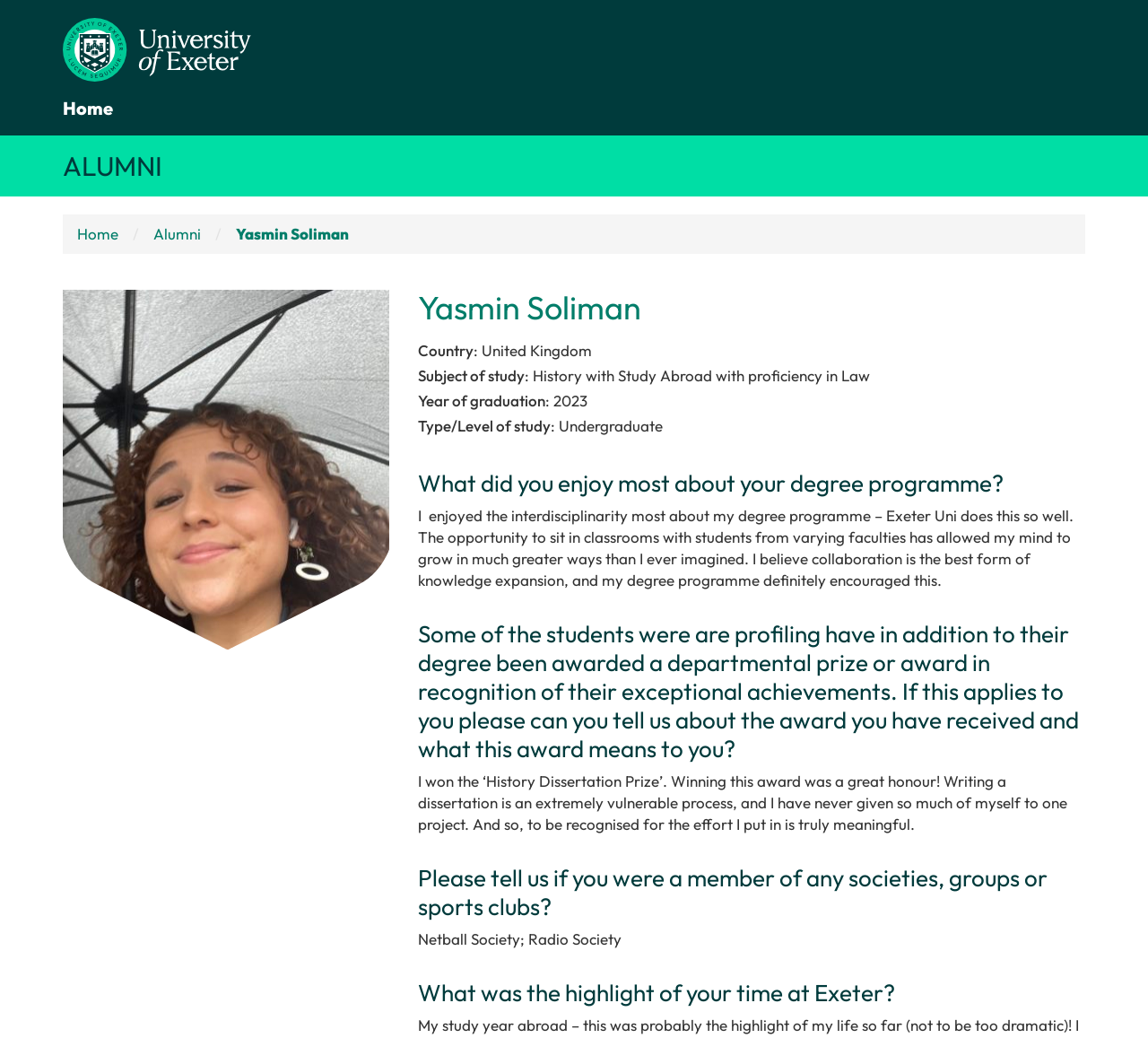What is Yasmin Soliman's country of origin?
Provide an in-depth answer to the question, covering all aspects.

I found this information by looking at the section that lists Yasmin Soliman's details, where it says 'Country: United Kingdom'.